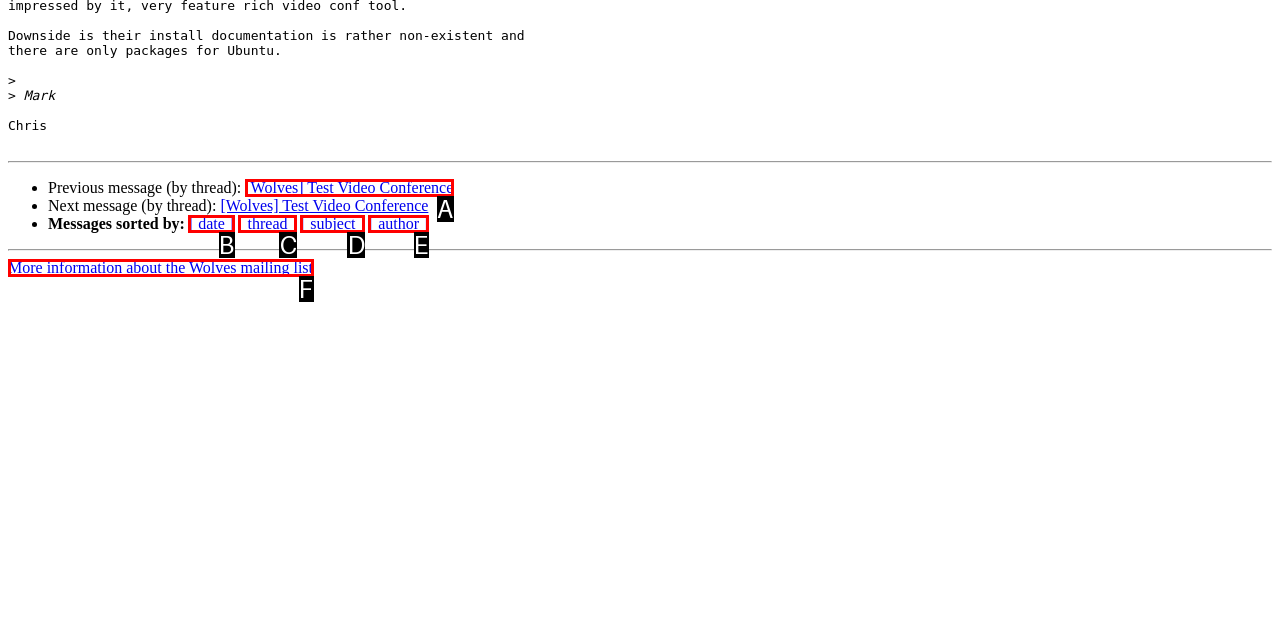Based on the element description: [ subject ], choose the HTML element that matches best. Provide the letter of your selected option.

D